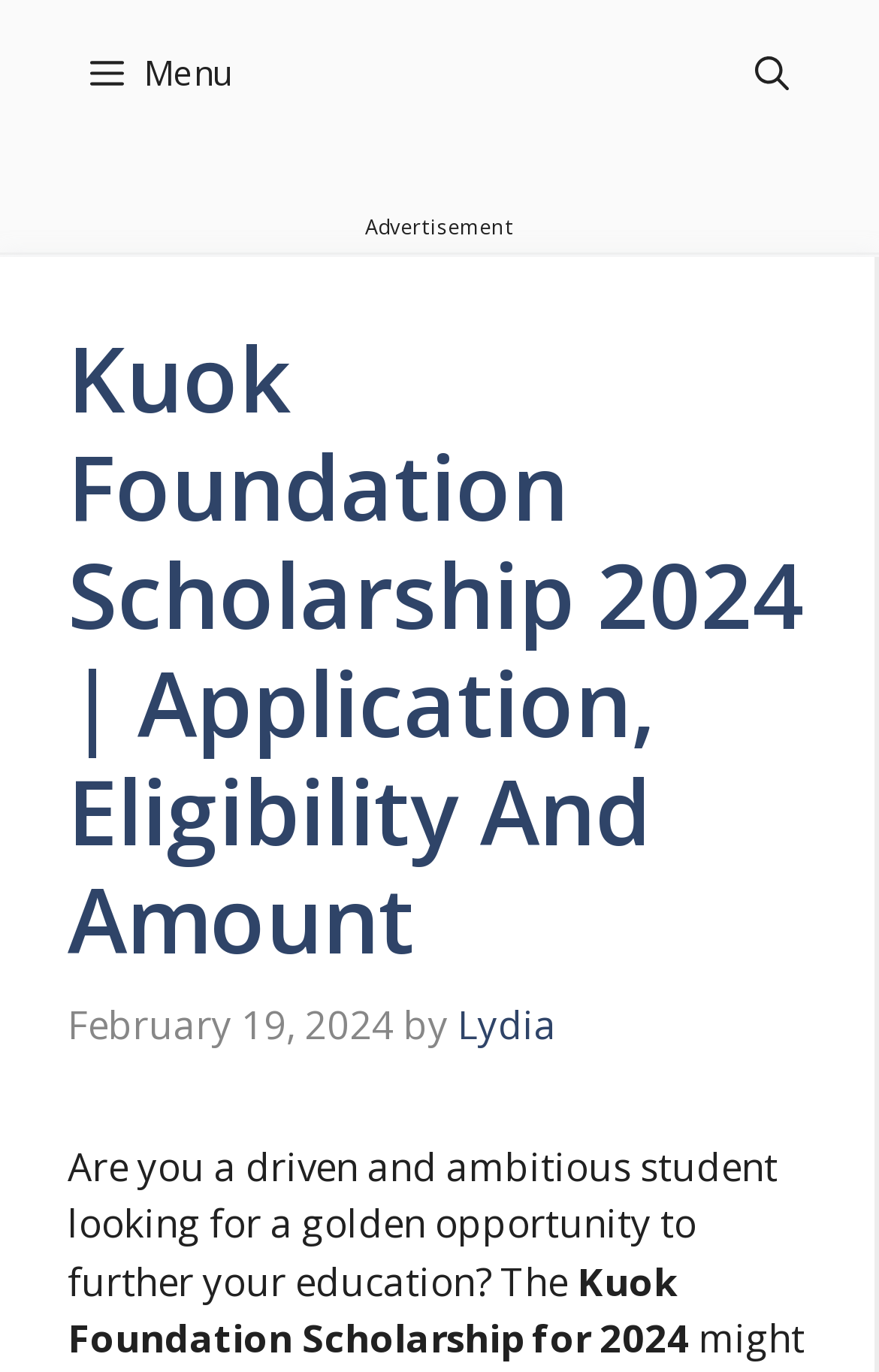Generate a thorough explanation of the webpage's elements.

The webpage is about the Kuok Foundation Scholarship for 2024, with a focus on application and eligibility. At the top of the page, there is a primary navigation menu with a "Menu" button on the left and an "Open search" button on the right. Below the navigation menu, there is an advertisement section.

The main content of the page is divided into two sections. The first section has a heading that reads "Kuok Foundation Scholarship 2024 | Application, Eligibility And Amount" and is located at the top left of the page. Below the heading, there is a timestamp indicating that the content was published on February 19, 2024, followed by the author's name, "Lydia".

The second section is a paragraph of text that starts with "Are you a driven and ambitious student looking for a golden opportunity to further your education?" and continues to describe the Kuok Foundation Scholarship for 2024. This section is located below the heading and timestamp.

There are no images on the page. The overall structure of the page is simple, with a clear hierarchy of elements and a focus on providing information about the scholarship.